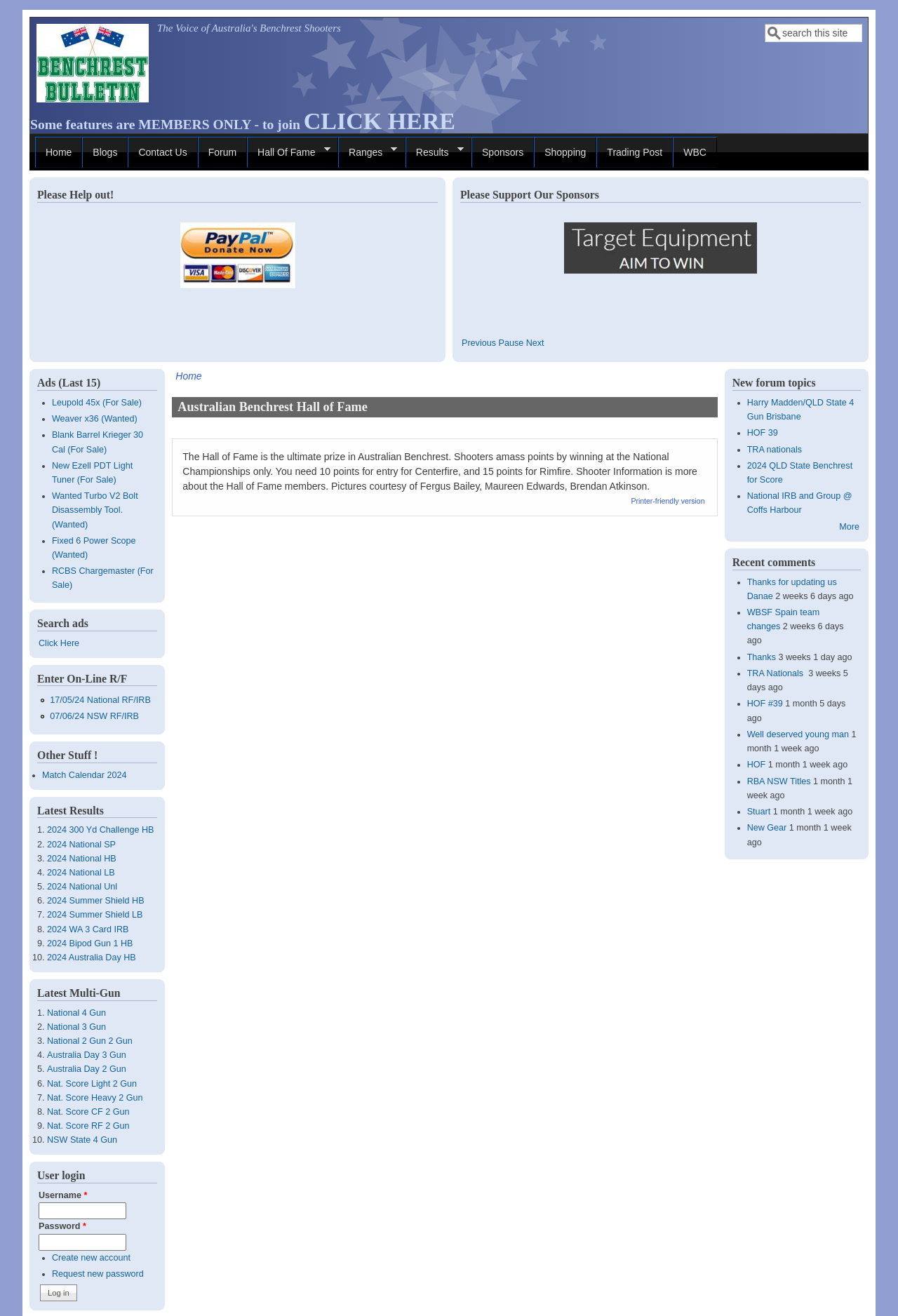Find the bounding box coordinates for the element described here: "RBA NSW Titles".

[0.832, 0.59, 0.903, 0.597]